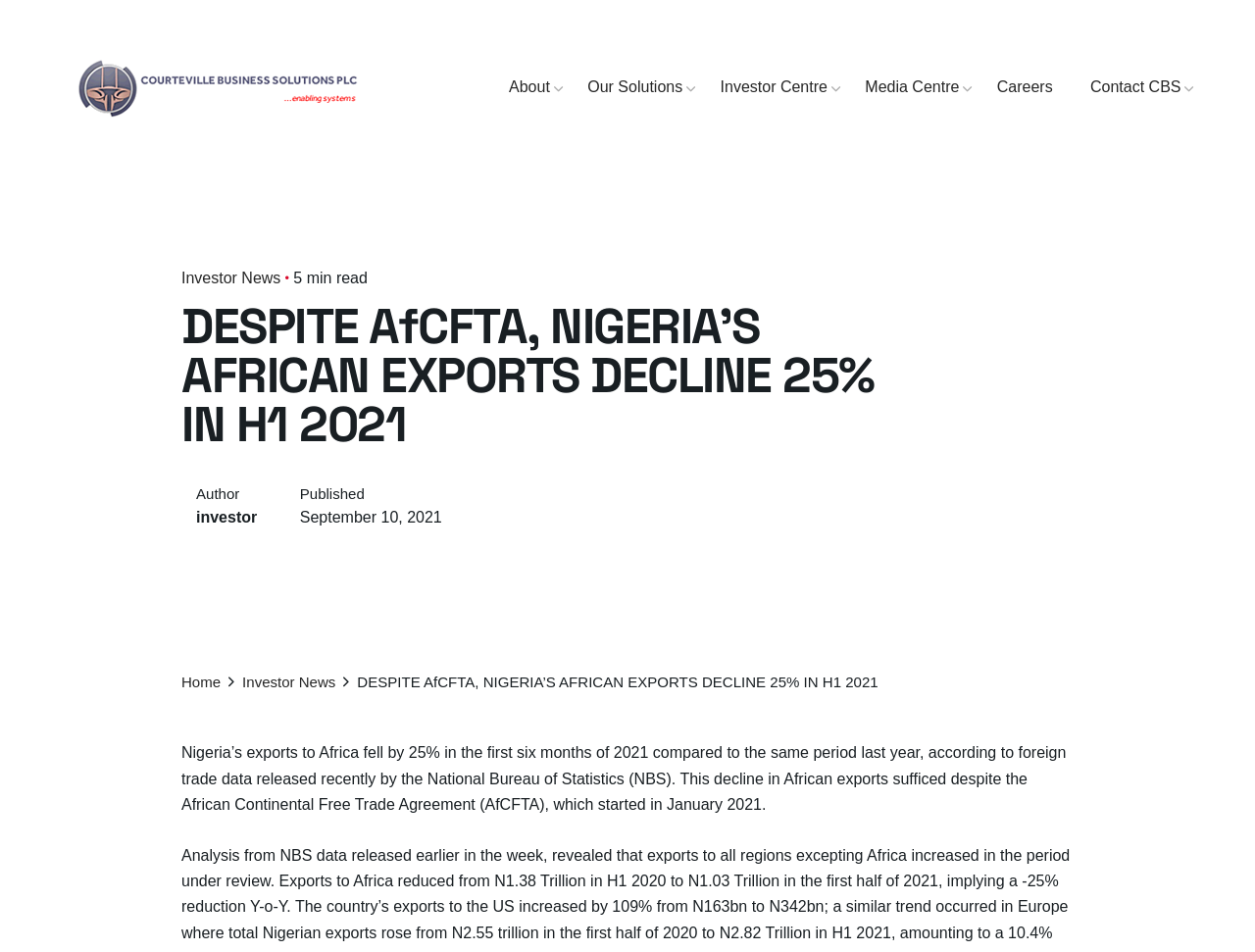Locate the primary heading on the webpage and return its text.

DESPITE AfCFTA, NIGERIA’S AFRICAN EXPORTS DECLINE 25% IN H1 2021